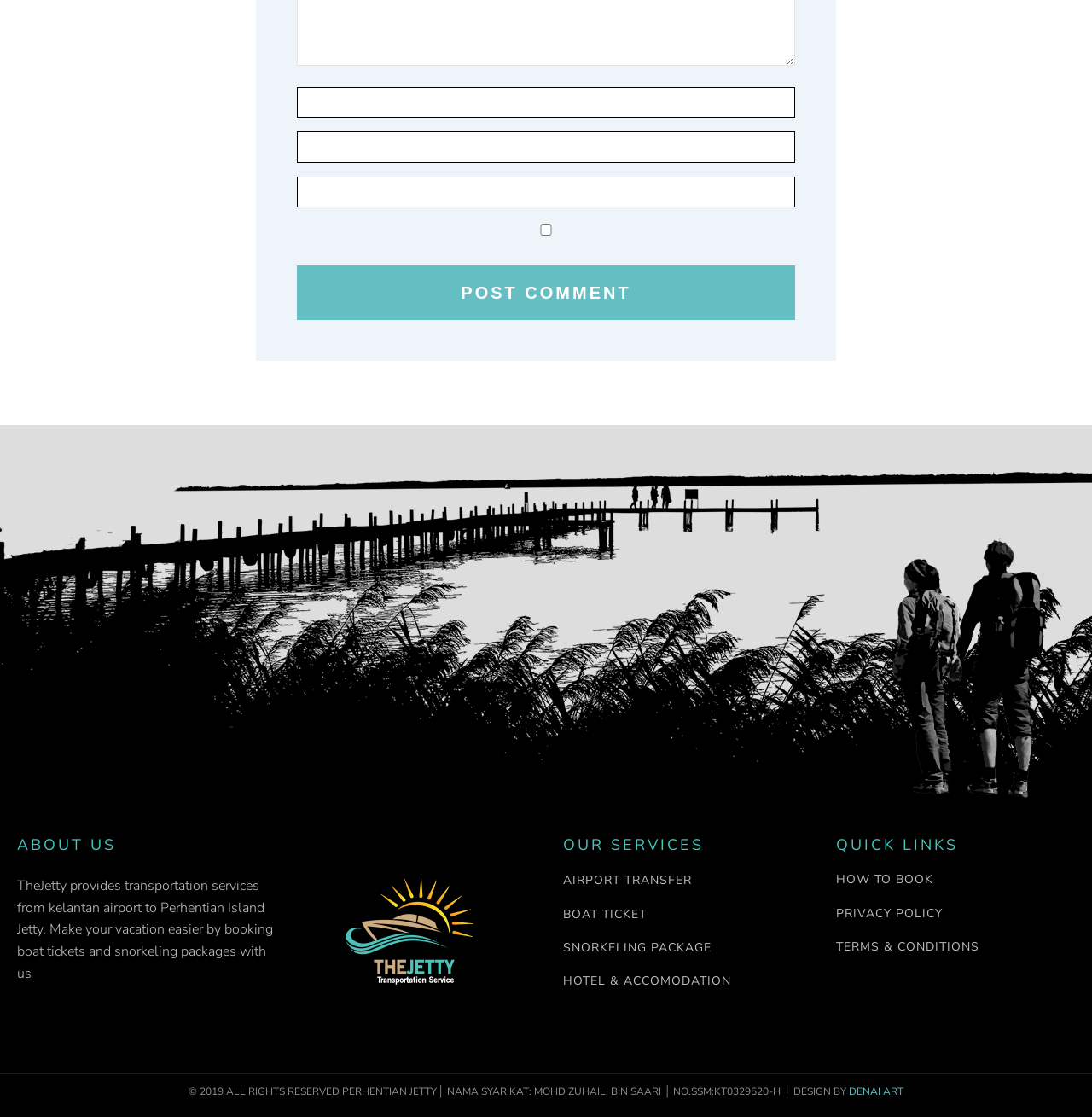Examine the image carefully and respond to the question with a detailed answer: 
What is the purpose of the textboxes?

The three textboxes are likely used to input information such as name, email, and comment, as they are required and have a 'Post Comment' button below them.